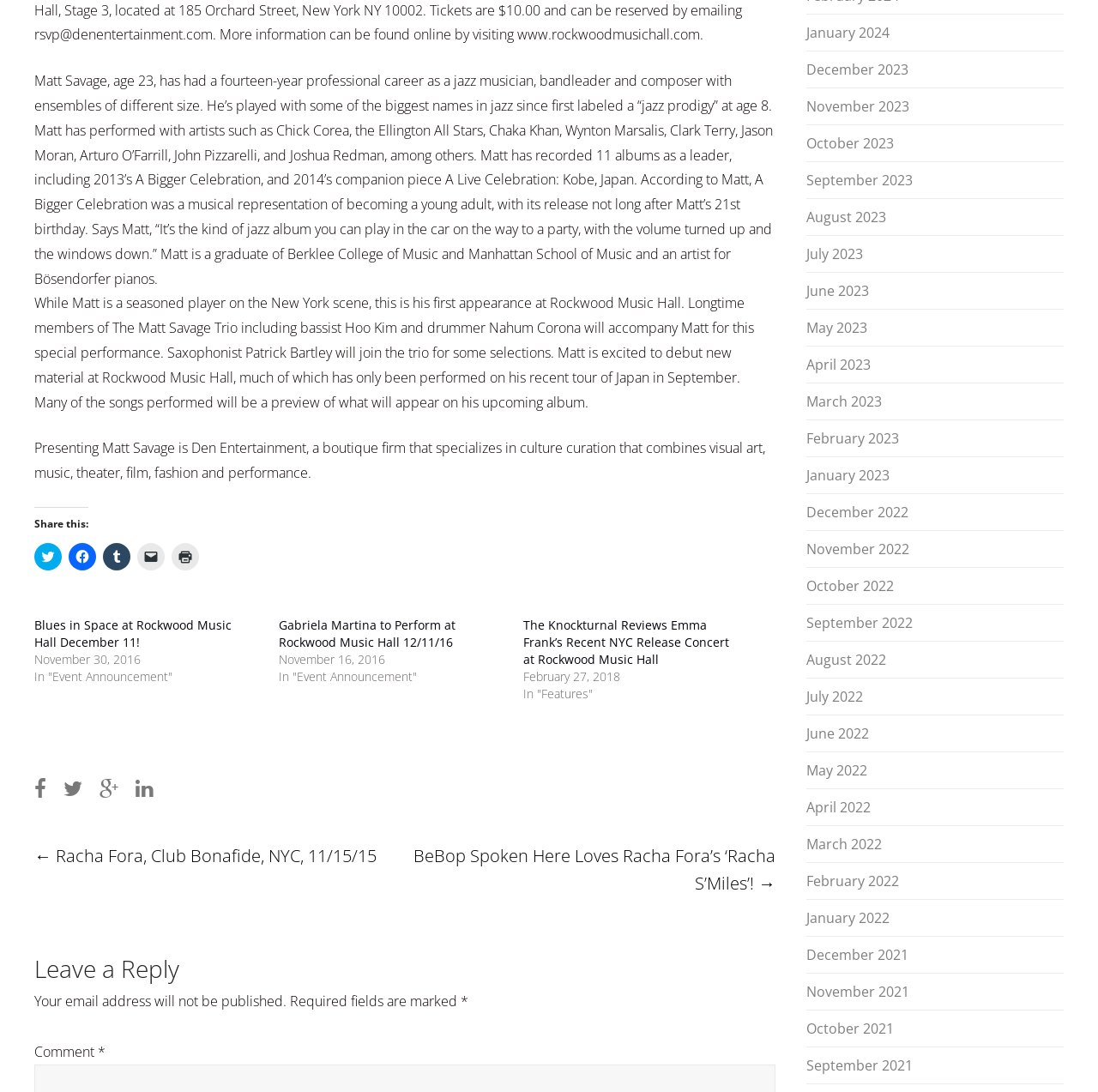What is the date of the event announcement mentioned in the article?
Please provide a detailed answer to the question.

The article mentions an event announcement dated November 30, 2016, which is related to Matt Savage's performance at Rockwood Music Hall.